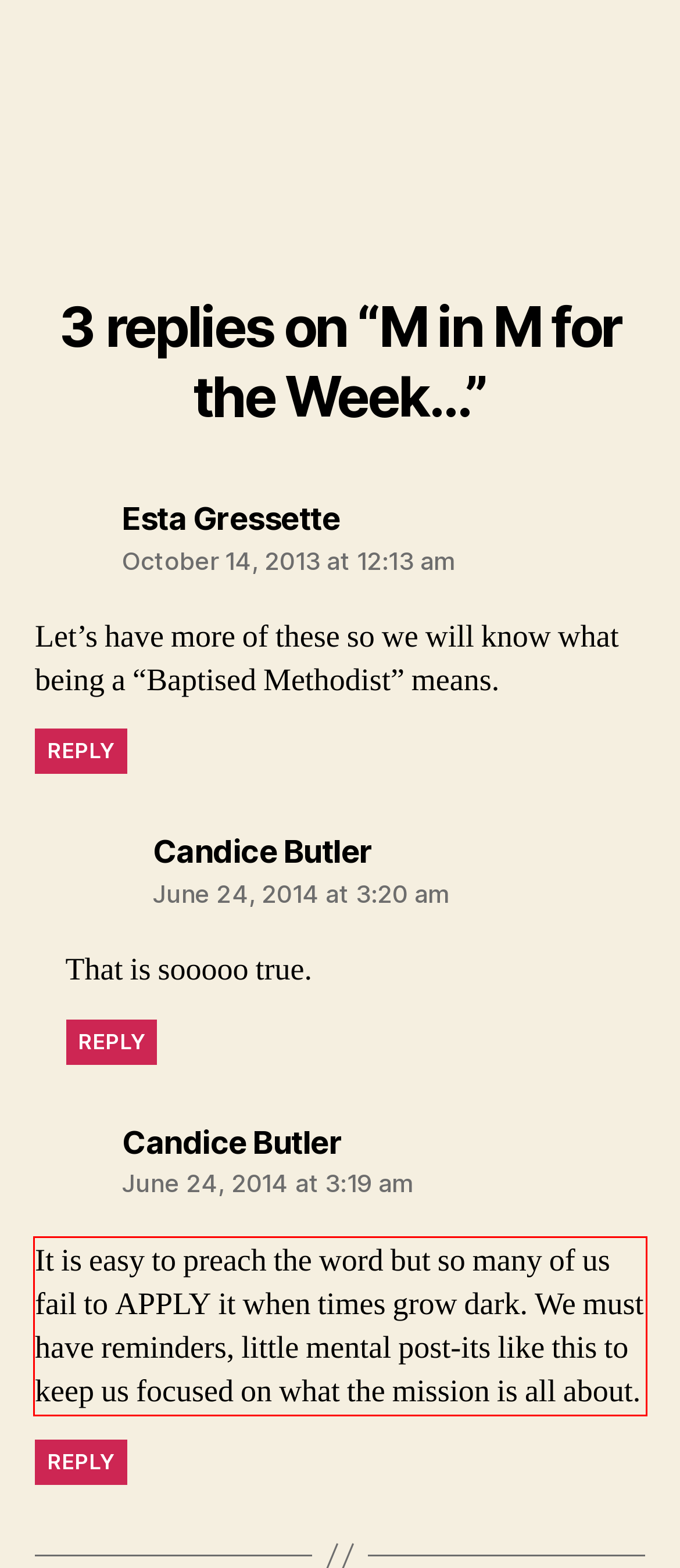You are looking at a screenshot of a webpage with a red rectangle bounding box. Use OCR to identify and extract the text content found inside this red bounding box.

It is easy to preach the word but so many of us fail to APPLY it when times grow dark. We must have reminders, little mental post-its like this to keep us focused on what the mission is all about.